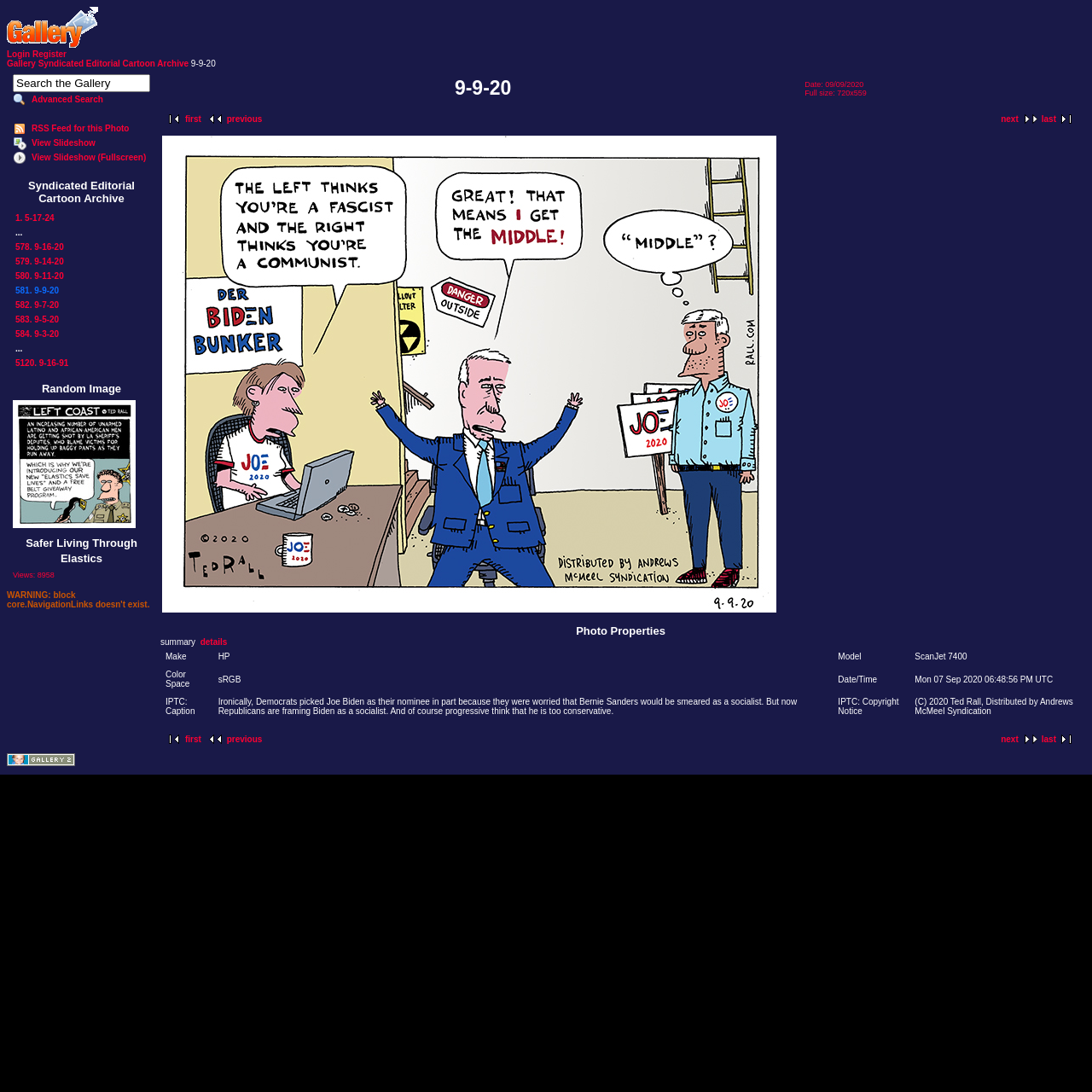Please locate the bounding box coordinates of the region I need to click to follow this instruction: "View photo properties".

[0.147, 0.572, 0.99, 0.584]